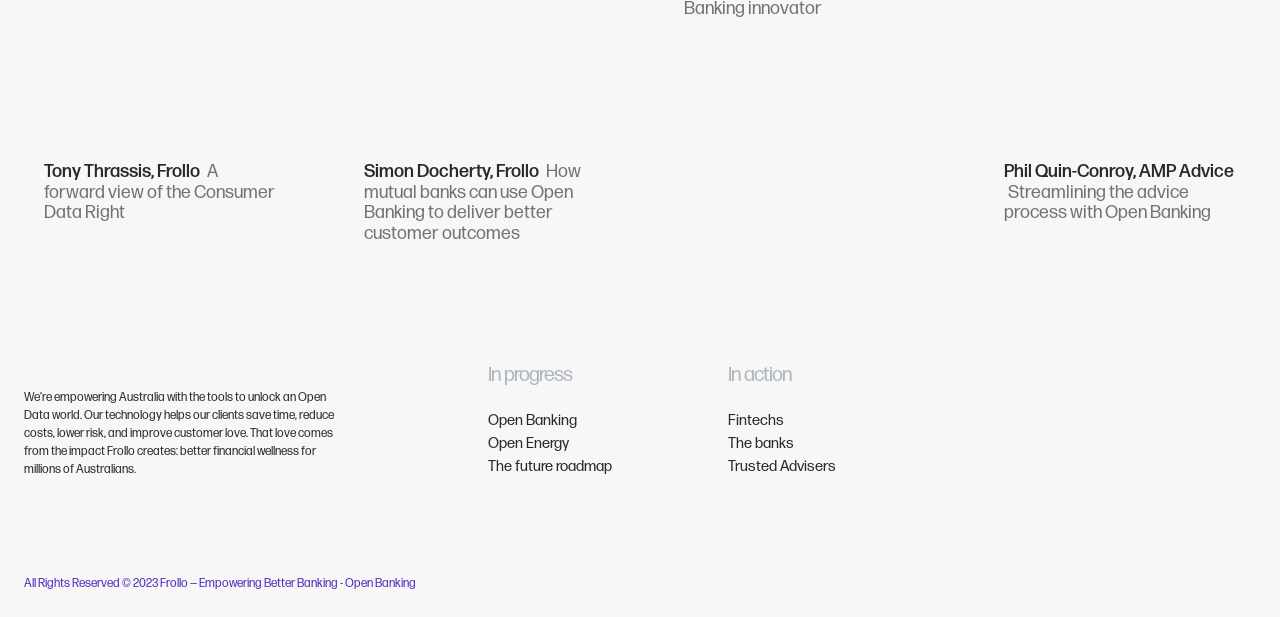Respond to the following question using a concise word or phrase: 
What is the year mentioned in the copyright notice?

2023